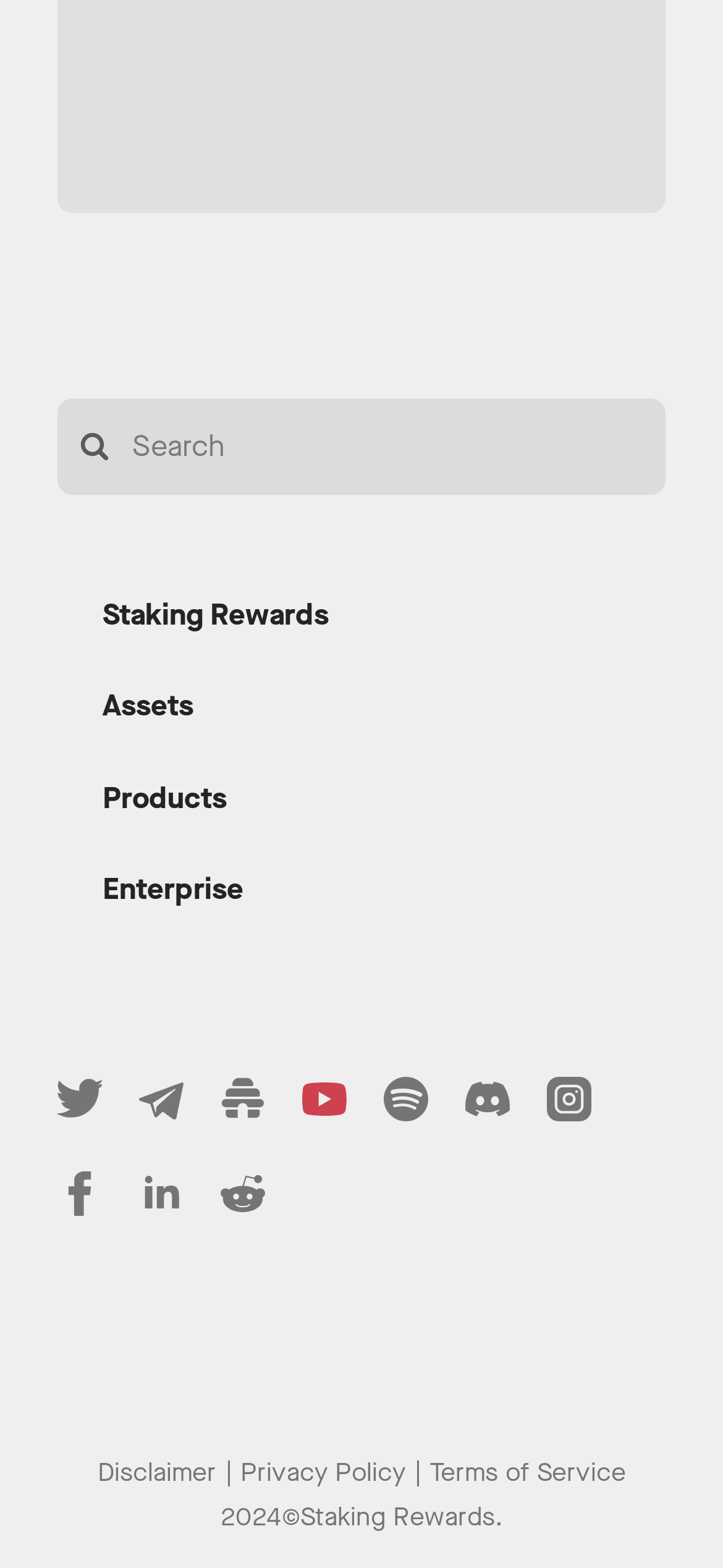Please indicate the bounding box coordinates of the element's region to be clicked to achieve the instruction: "View terms and conditions". Provide the coordinates as four float numbers between 0 and 1, i.e., [left, top, right, bottom].

[0.594, 0.931, 0.865, 0.948]